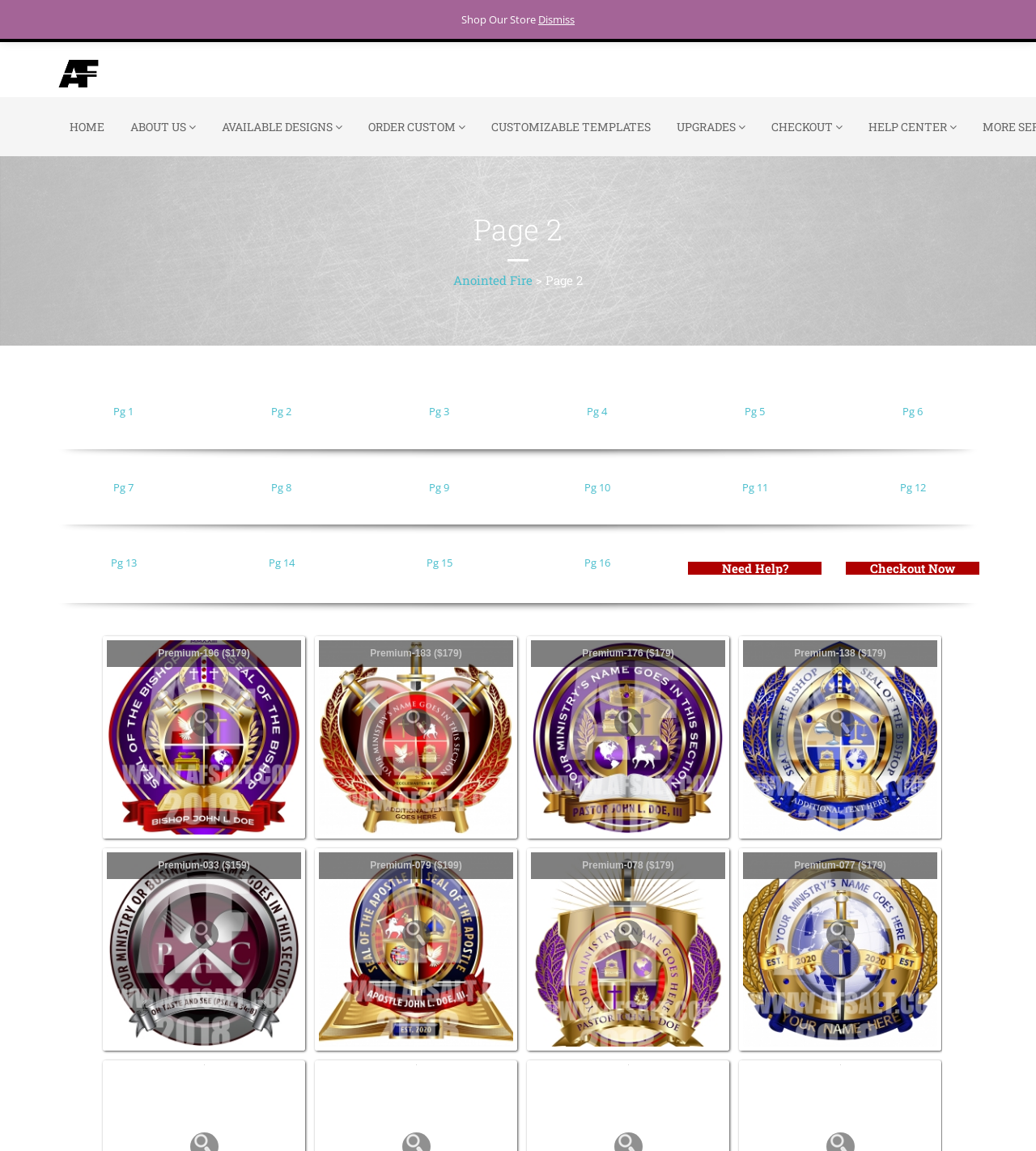What is the phone number on the top?
Please answer the question with a single word or phrase, referencing the image.

(800) 391-3060